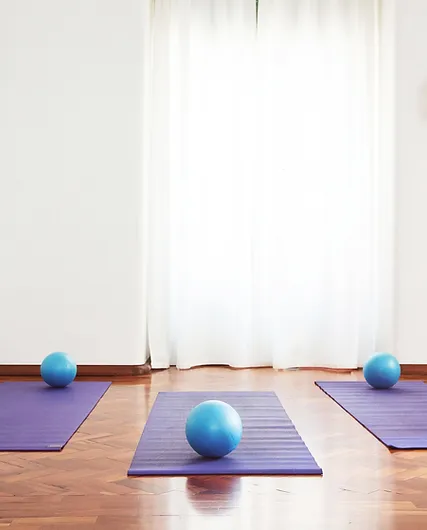What is on each yoga mat?
Look at the image and respond with a single word or a short phrase.

A soft blue exercise ball